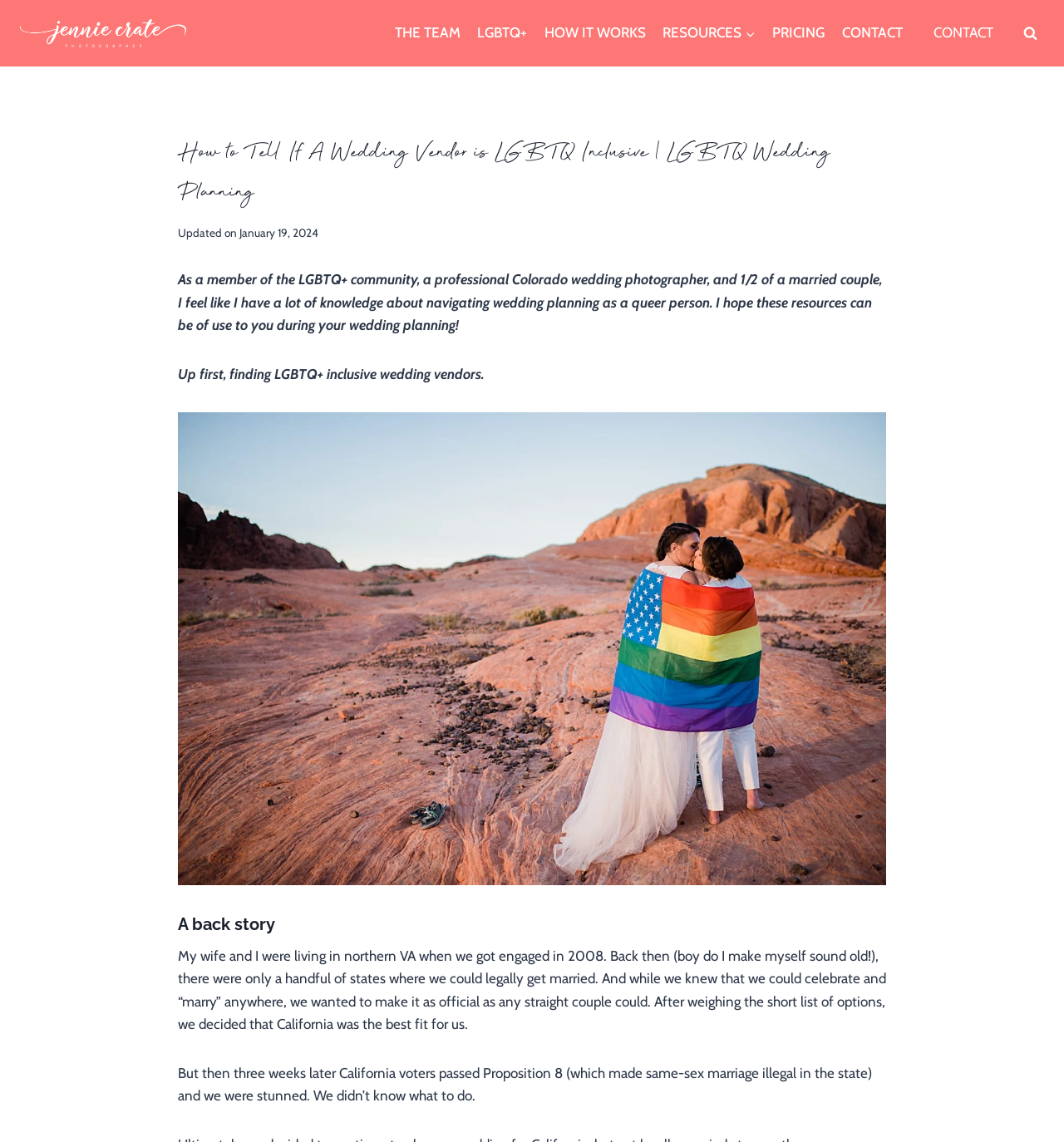Locate the bounding box coordinates of the area that needs to be clicked to fulfill the following instruction: "Click on the 'THE TEAM' link". The coordinates should be in the format of four float numbers between 0 and 1, namely [left, top, right, bottom].

[0.363, 0.012, 0.441, 0.046]